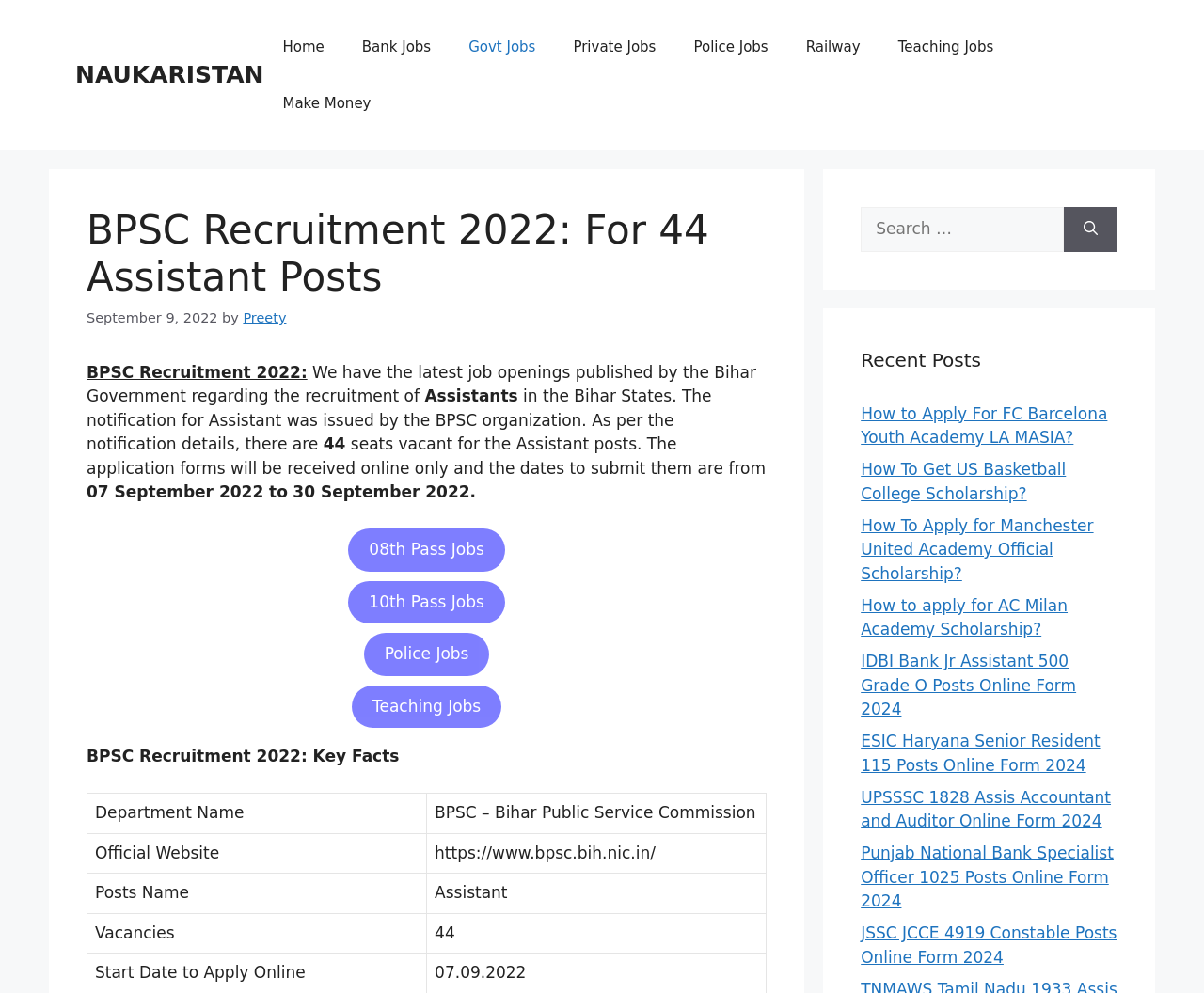Locate the bounding box coordinates of the area that needs to be clicked to fulfill the following instruction: "Read the recent post 'How to Apply For FC Barcelona Youth Academy LA MASIA?'". The coordinates should be in the format of four float numbers between 0 and 1, namely [left, top, right, bottom].

[0.715, 0.407, 0.92, 0.45]